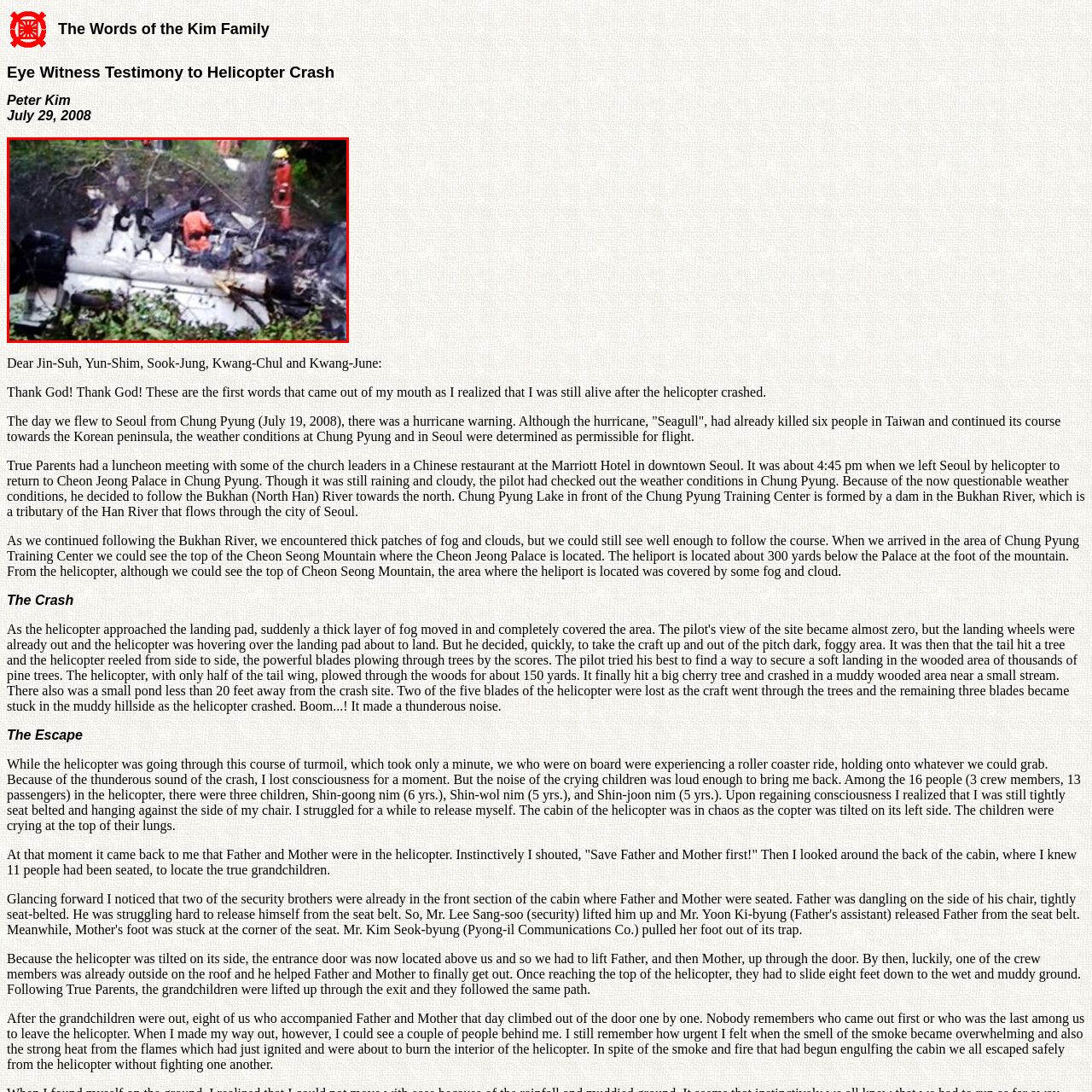Please examine the highlighted section of the image enclosed in the red rectangle and provide a comprehensive answer to the following question based on your observation: Where did the helicopter crash?

The image shows the wreckage of the helicopter amidst dense vegetation, with broken branches and foliage scattered around, indicating that the crash occurred in a forested terrain.